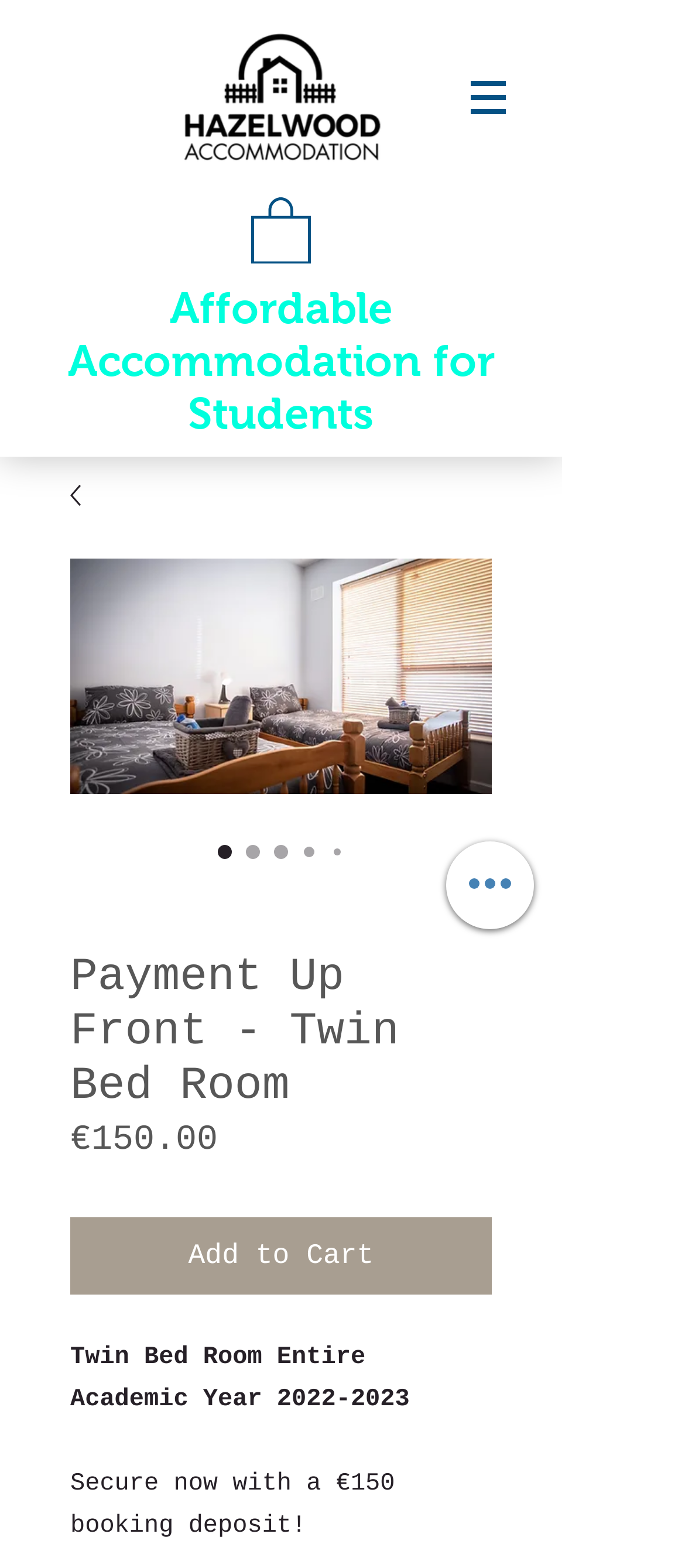What is the purpose of the 'Add to Cart' button?
Using the visual information from the image, give a one-word or short-phrase answer.

To book a room